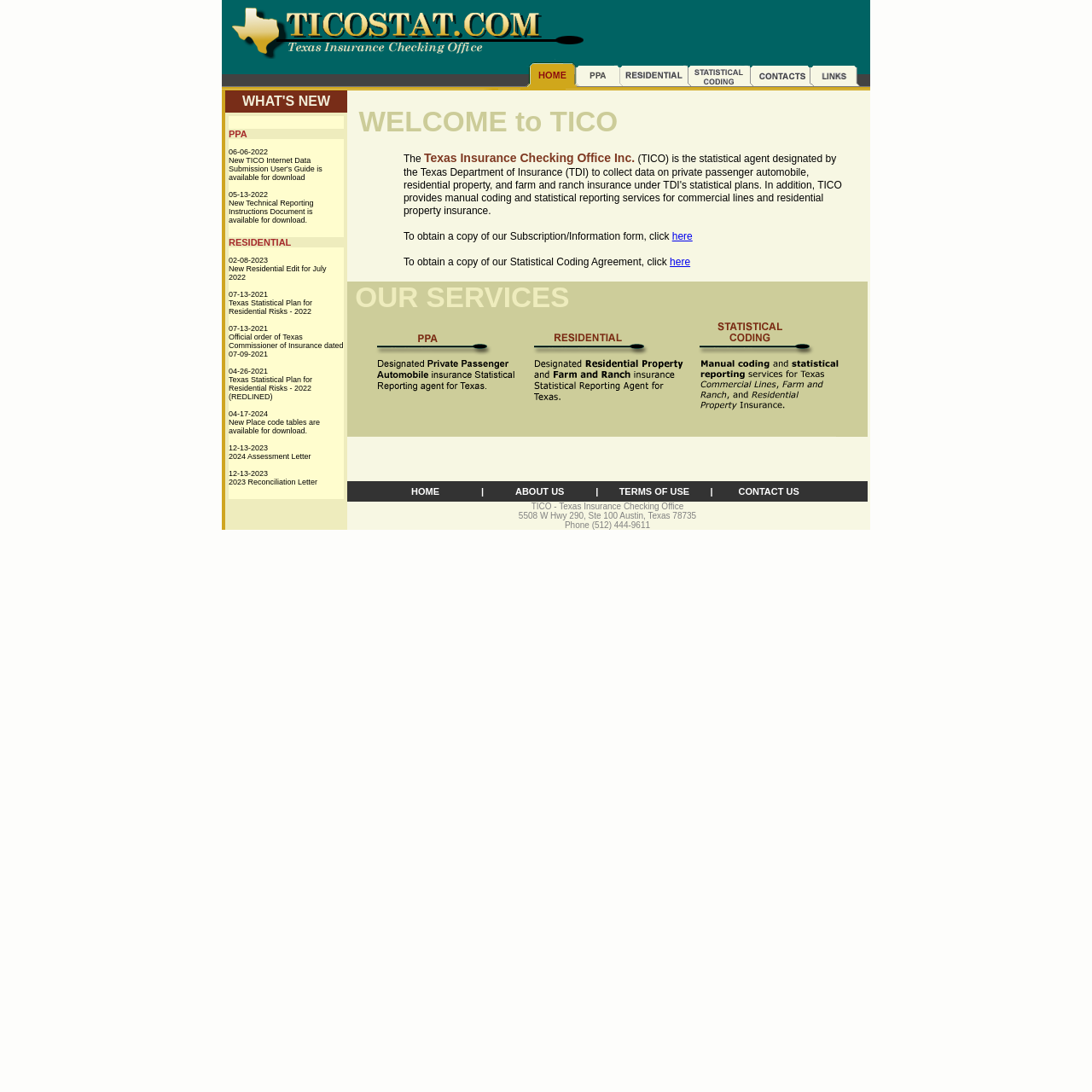What is the name of the organization?
Please provide an in-depth and detailed response to the question.

The name of the organization can be found in the text 'WELCOME to TICO' which is located in the middle of the webpage, indicating that TICO is the name of the organization.